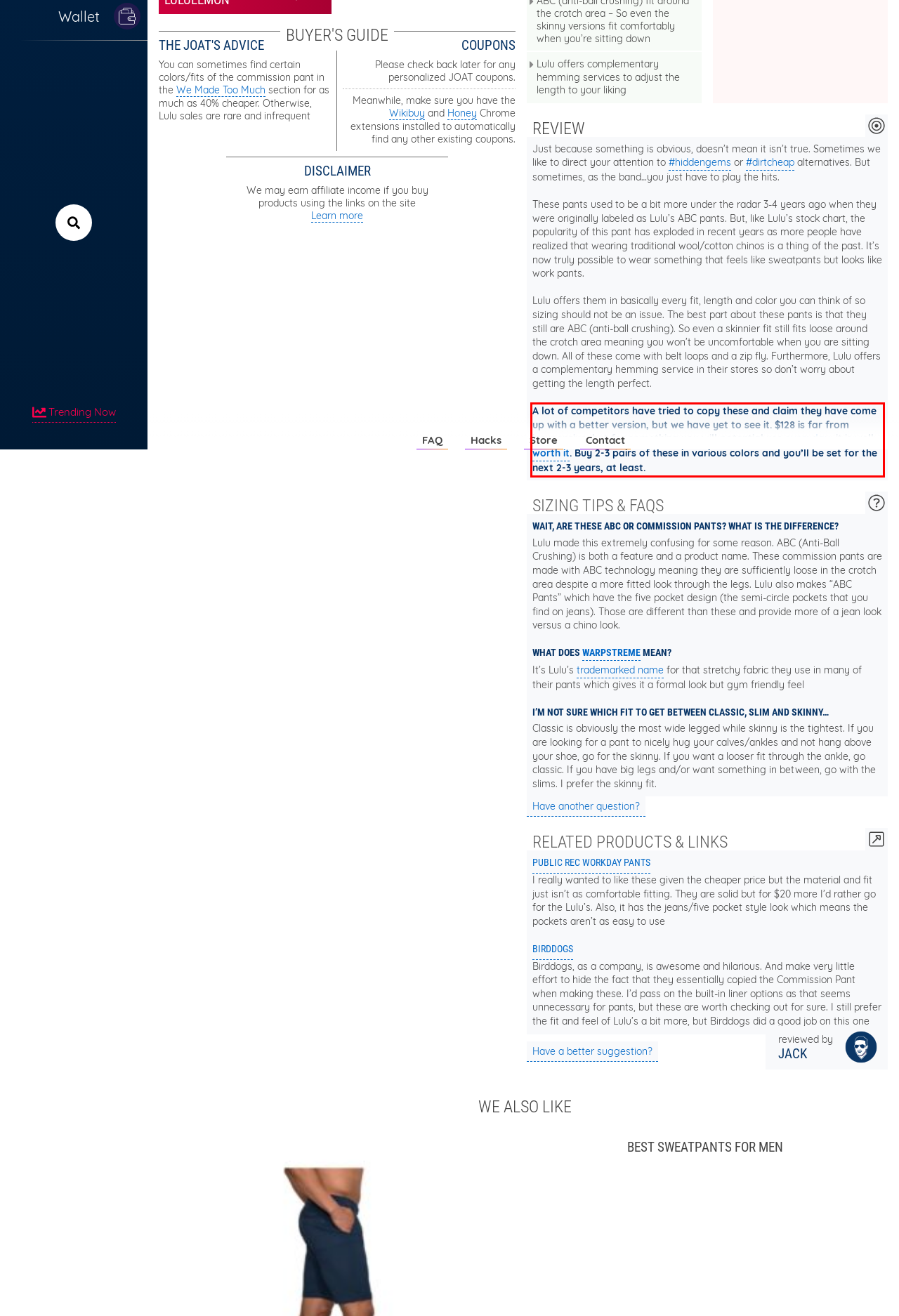In the screenshot of the webpage, find the red bounding box and perform OCR to obtain the text content restricted within this red bounding box.

A lot of competitors have tried to copy these and claim they have come up with a better version, but we have yet to see it. $128 is far from inexpensive, but for something you will potential use everyday, it is well worth it. Buy 2-3 pairs of these in various colors and you’ll be set for the next 2-3 years, at least.